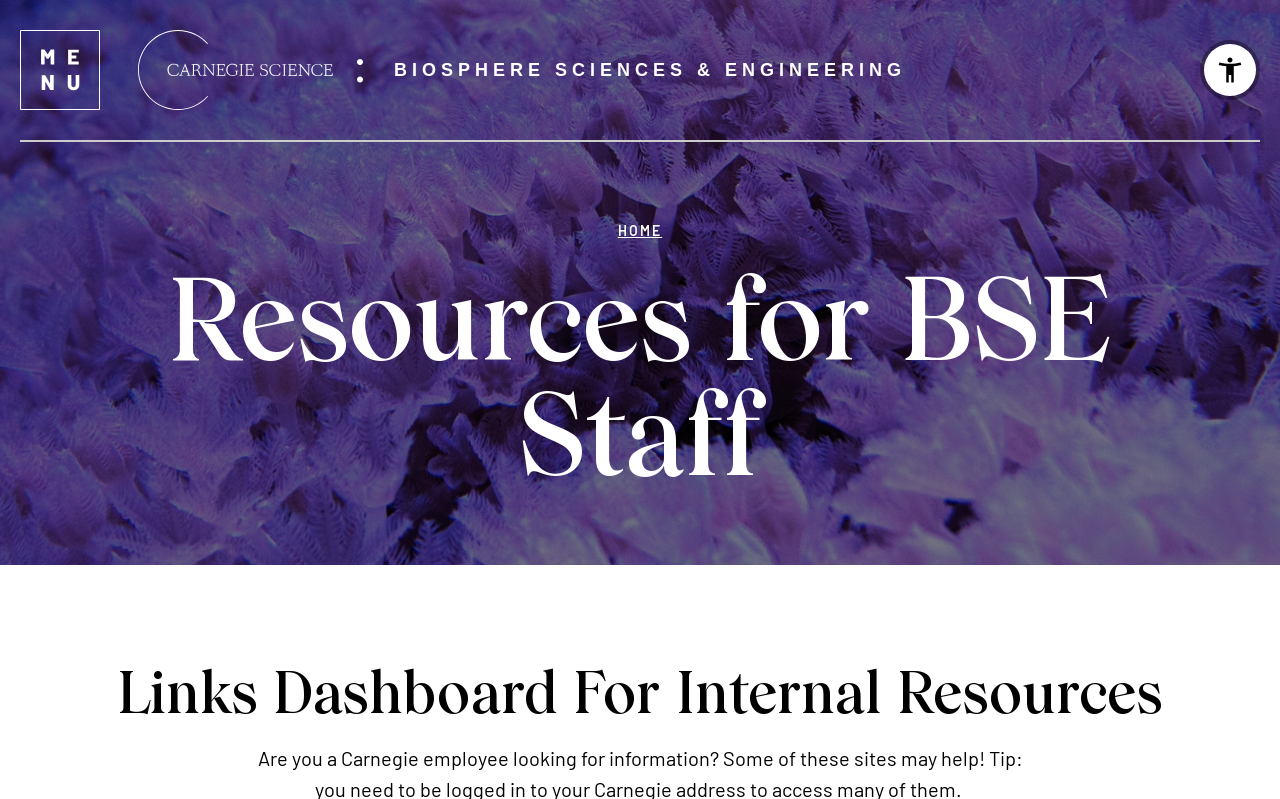Please determine the bounding box coordinates, formatted as (top-left x, top-left y, bottom-right x, bottom-right y), with all values as floating point numbers between 0 and 1. Identify the bounding box of the region described as: Accessibility Options

[0.941, 0.055, 0.981, 0.12]